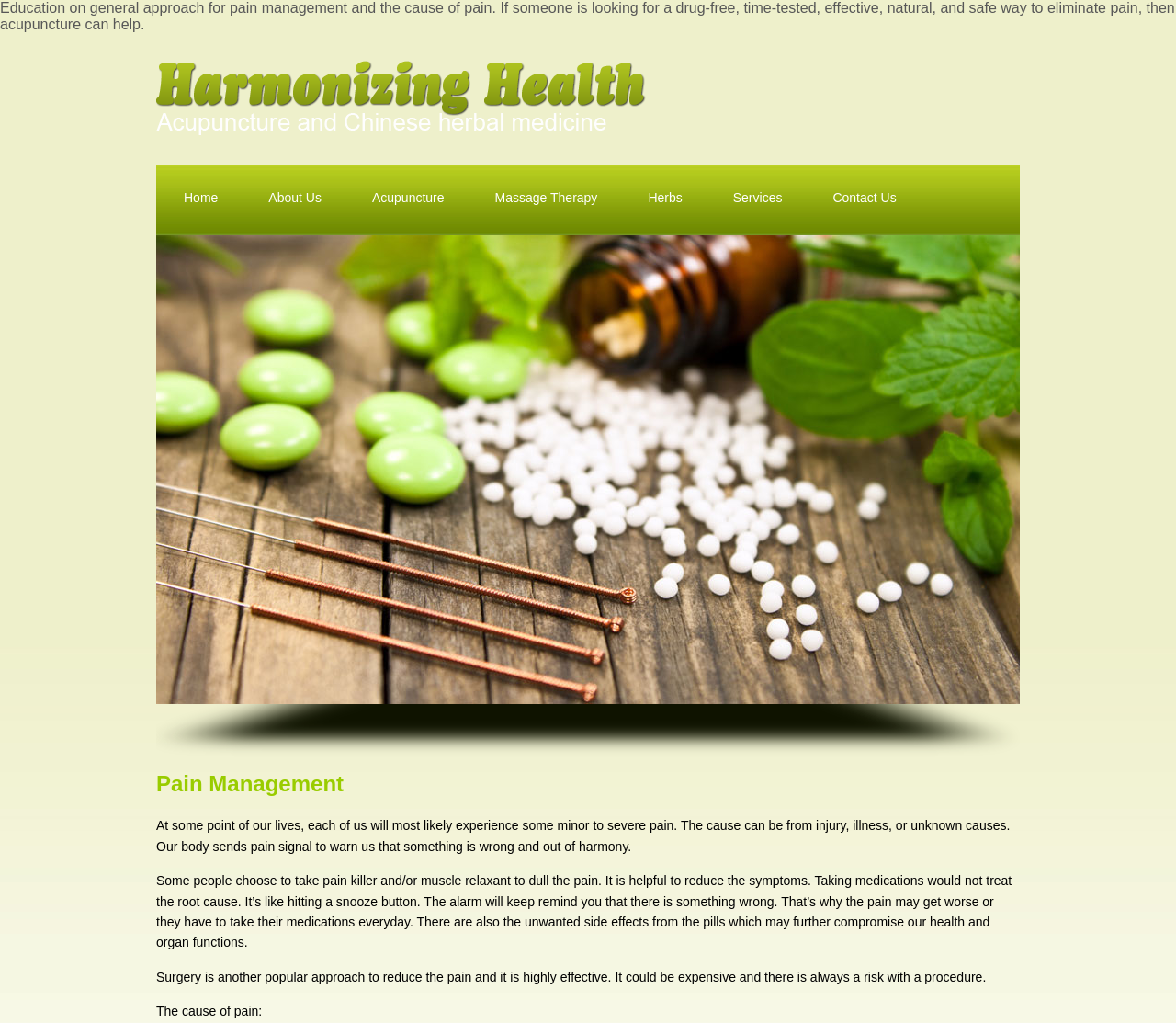Describe the entire webpage, focusing on both content and design.

The webpage is about pain management and acupuncture. At the top, there is a brief introduction to the concept of pain management and the benefits of acupuncture as a natural and safe way to eliminate pain. 

Below the introduction, there is a navigation menu with seven links: Home, About Us, Acupuncture, Massage Therapy, Herbs, Services, and Contact Us. These links are aligned horizontally and take up a significant portion of the top section of the page.

Further down, there is a heading that separates the introduction from the main content. The main content is divided into four paragraphs. The first paragraph discusses the prevalence of pain and its causes. The second paragraph explains how some people choose to take painkillers or muscle relaxants to alleviate symptoms, but these medications do not address the root cause of the pain and may have unwanted side effects. The third paragraph mentions surgery as another approach to reducing pain, but notes that it can be expensive and carries risks. The fourth paragraph is a title, "The cause of pain," but it does not provide further information.

Overall, the webpage provides an overview of pain management and introduces acupuncture as a potential solution, with a focus on the limitations of other approaches.